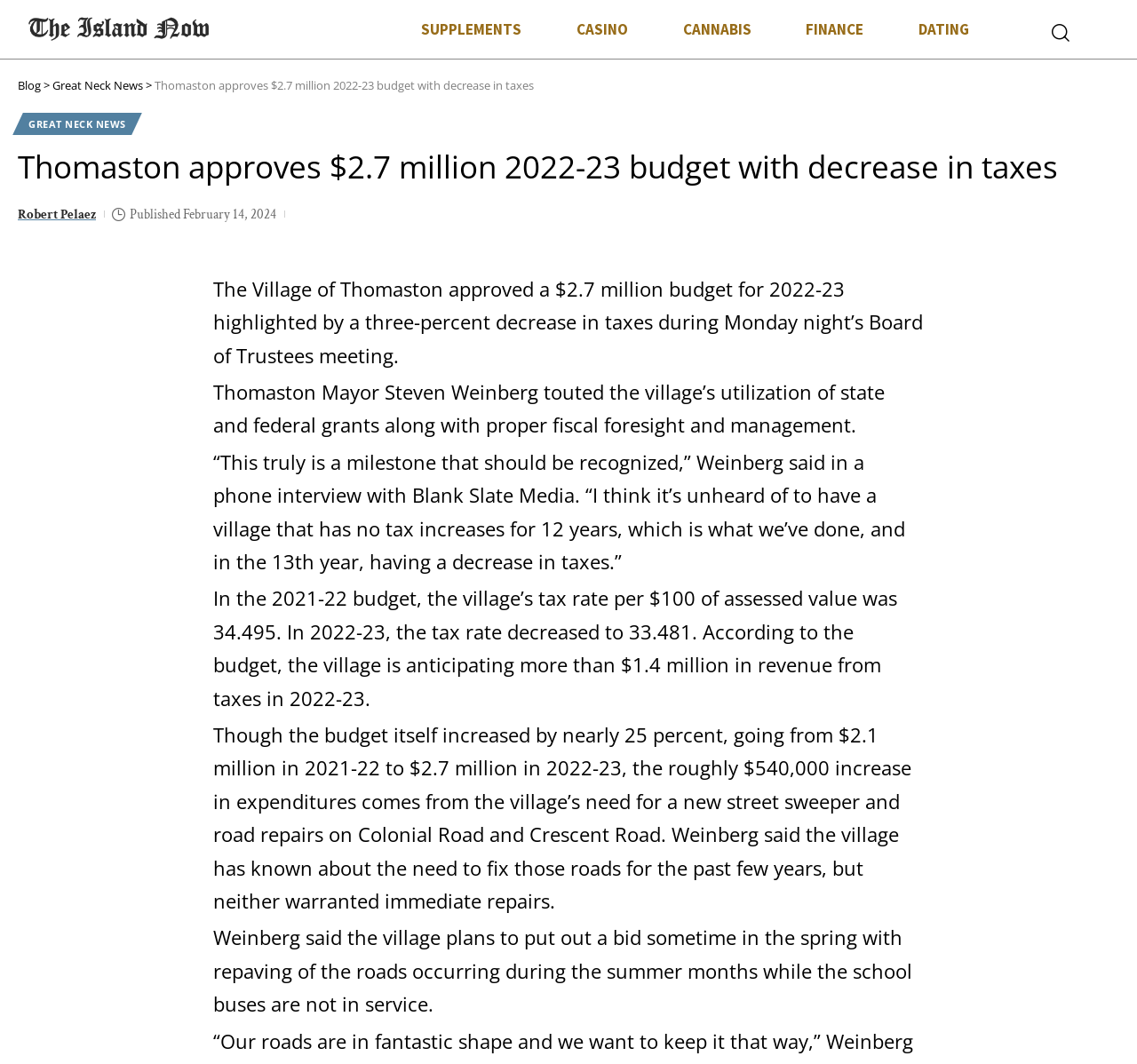Please identify the bounding box coordinates of the clickable area that will allow you to execute the instruction: "Explore the 'CASINO' section".

[0.483, 0.008, 0.576, 0.047]